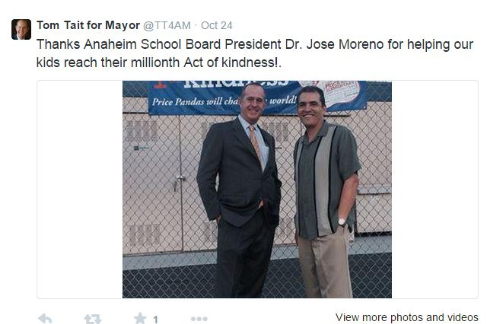What is Dr. Jose Moreno's occupation?
Please answer the question with as much detail and depth as you can.

According to the caption, Dr. Jose Moreno is posing alongside Tom Tait, and it is mentioned that he is the President of the Anaheim School Board, which indicates his occupation.